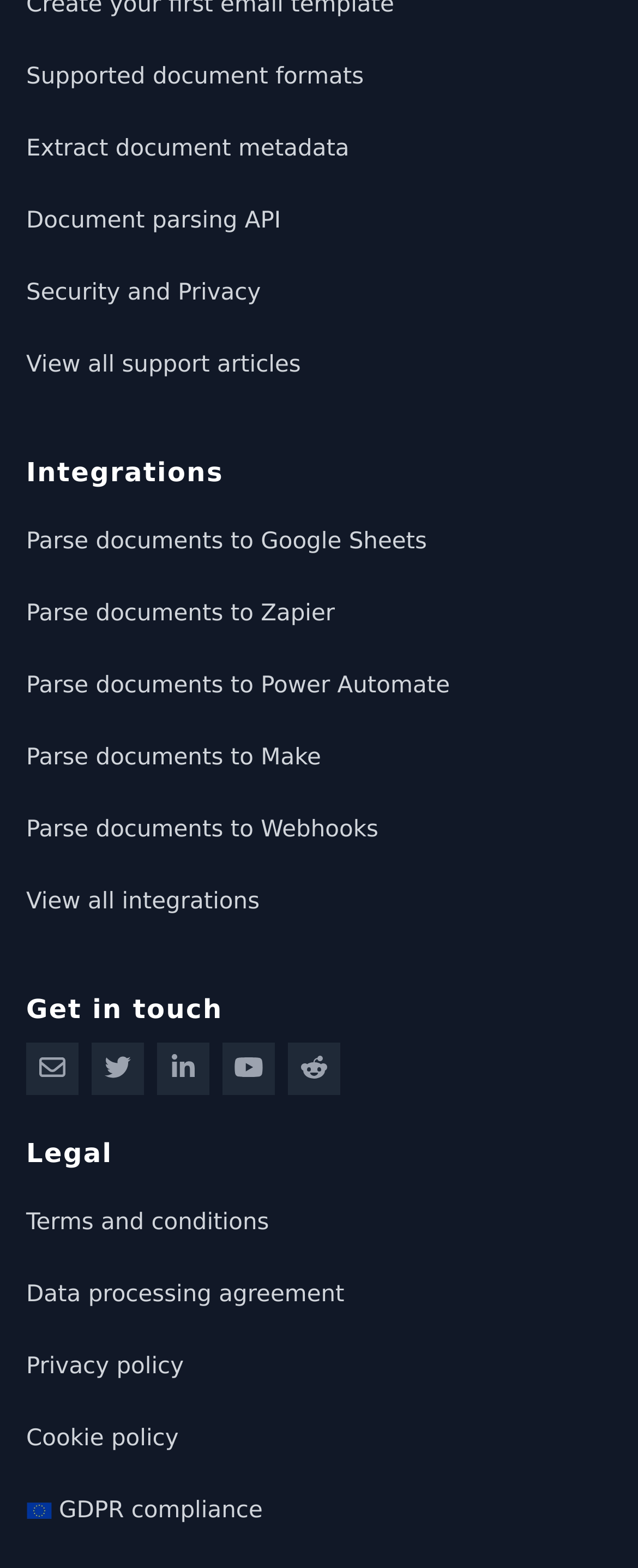What is the last link under the 'Legal' heading?
Using the visual information, respond with a single word or phrase.

EU flag GDPR compliance